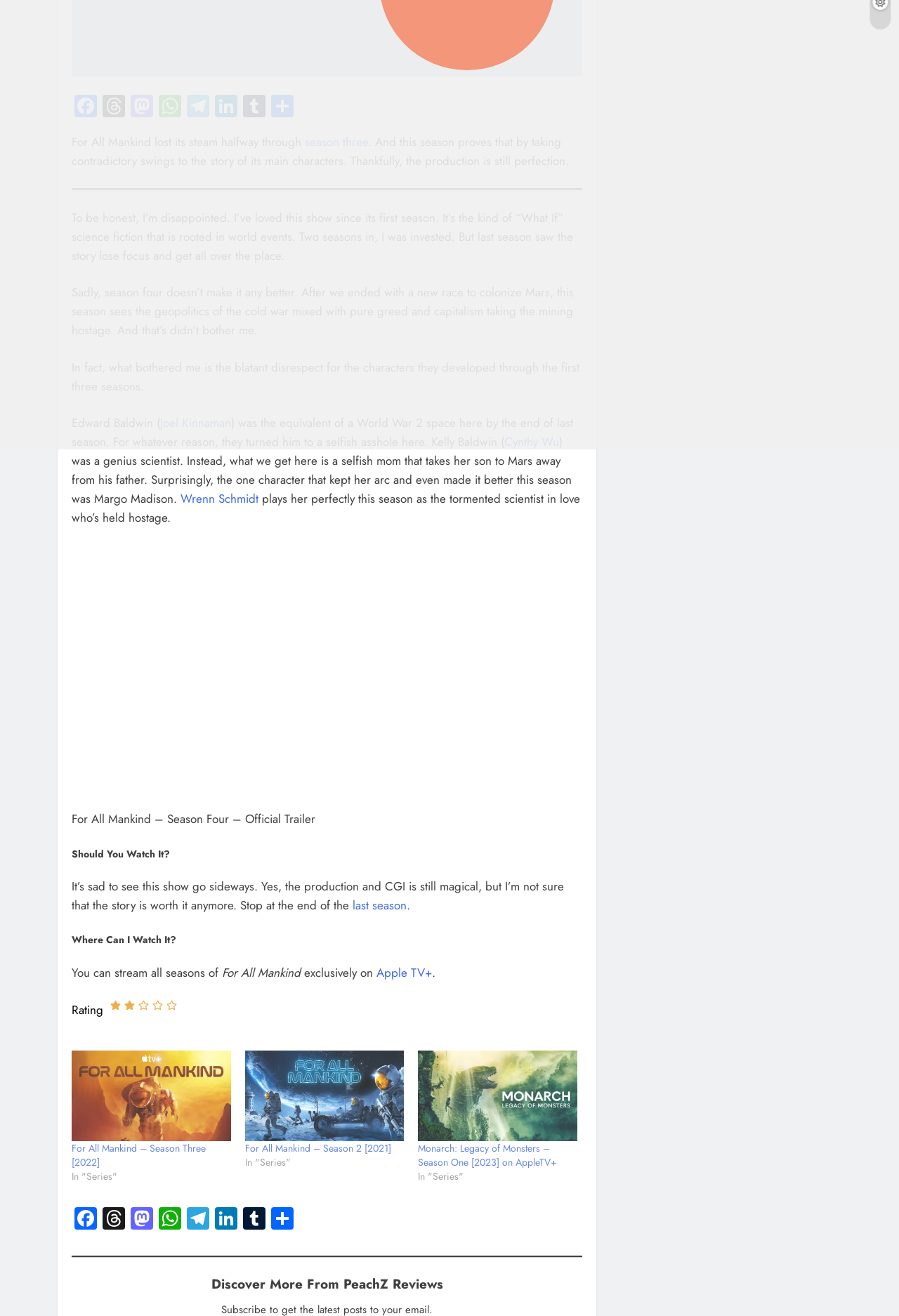Predict the bounding box coordinates of the UI element that matches this description: "June 6, 2024May 30, 2024". The coordinates should be in the format [left, top, right, bottom] with each value between 0 and 1.

[0.835, 0.09, 0.895, 0.1]